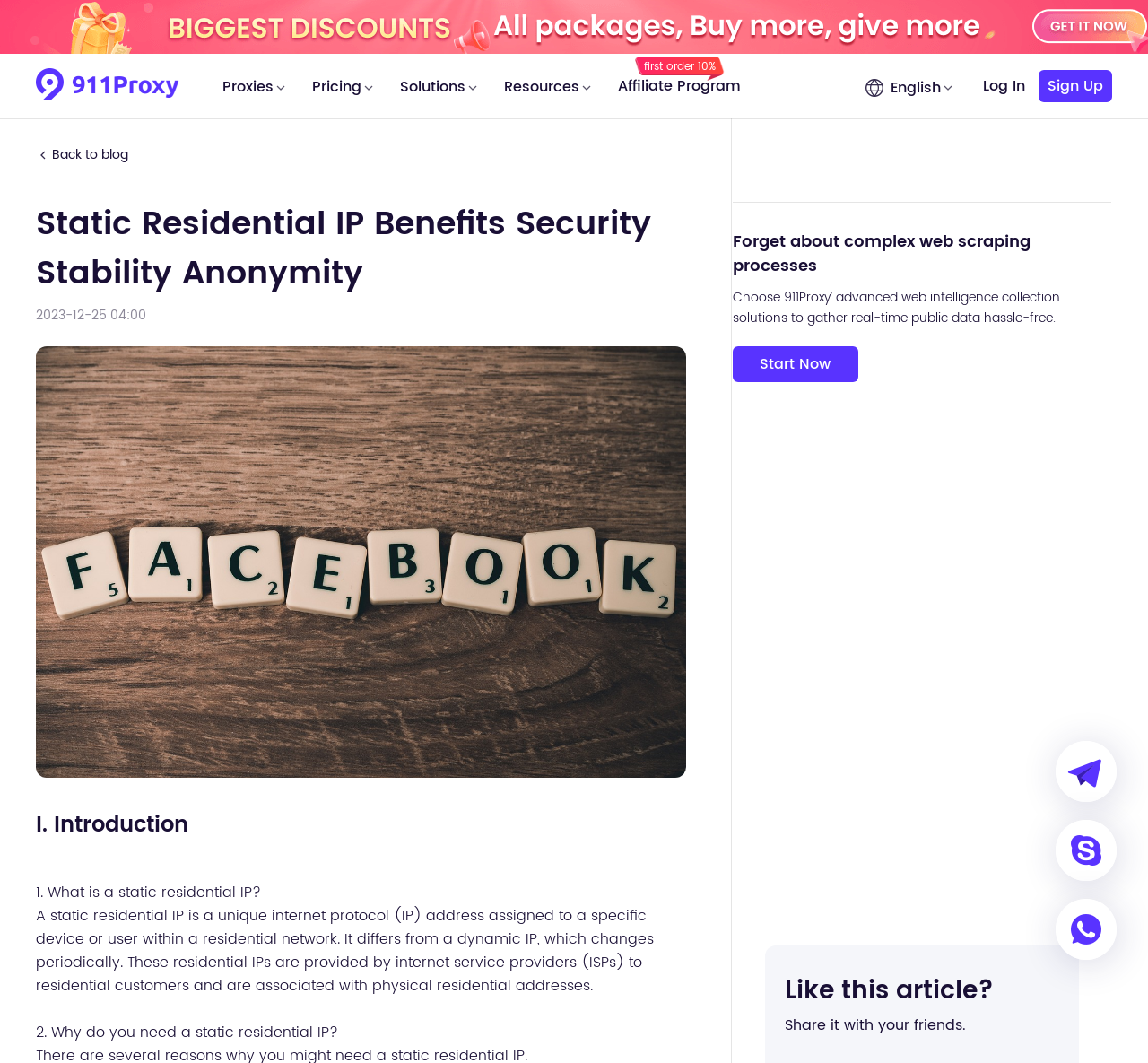Give the bounding box coordinates for this UI element: "Sign Up". The coordinates should be four float numbers between 0 and 1, arranged as [left, top, right, bottom].

[0.905, 0.066, 0.969, 0.096]